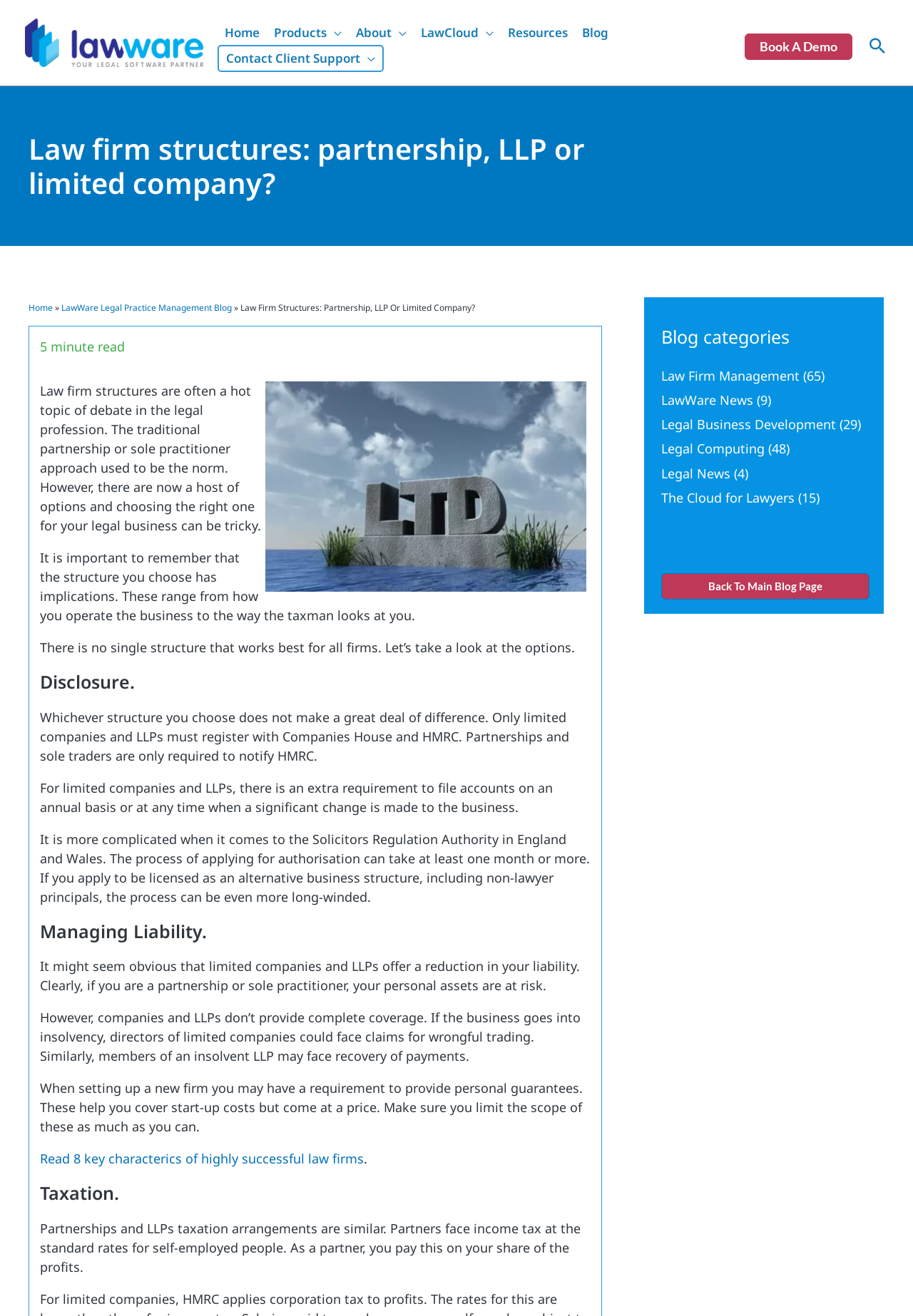Construct a comprehensive caption that outlines the webpage's structure and content.

This webpage is about law firm structures in the UK, specifically discussing the differences between partnerships, LLPs, and limited companies. At the top of the page, there is a navigation menu with links to "Home", "Products", "About", "LawCloud", "Resources", "Blog", and "Contact Client Support". On the top right, there is a "Book A Demo" button and a search icon link.

The main content of the page is divided into sections, each with a heading. The first section is an introduction to law firm structures, explaining that the traditional partnership or sole practitioner approach is no longer the only option. Below this, there is an image of a stone carving of a limited company.

The next section is about disclosure, explaining the differences in registration requirements between limited companies, LLPs, partnerships, and sole traders. This is followed by a section on managing liability, which discusses how limited companies and LLPs can reduce personal liability, but also notes that directors of limited companies and members of LLPs can still face claims in certain circumstances.

The following section is about taxation, explaining how partnerships and LLPs are taxed similarly, with partners paying income tax on their share of profits. There is also a link to an article about the 8 key characteristics of highly successful law firms.

On the right side of the page, there is a complementary section with a heading "Blog categories" and a navigation menu with links to various blog categories, including "Law Firm Management", "LawWare News", "Legal Business Development", "Legal Computing", "Legal News", and "The Cloud for Lawyers". Each category has a number in parentheses, indicating the number of articles in that category. Below this, there is a link to "Back To Main Blog Page".